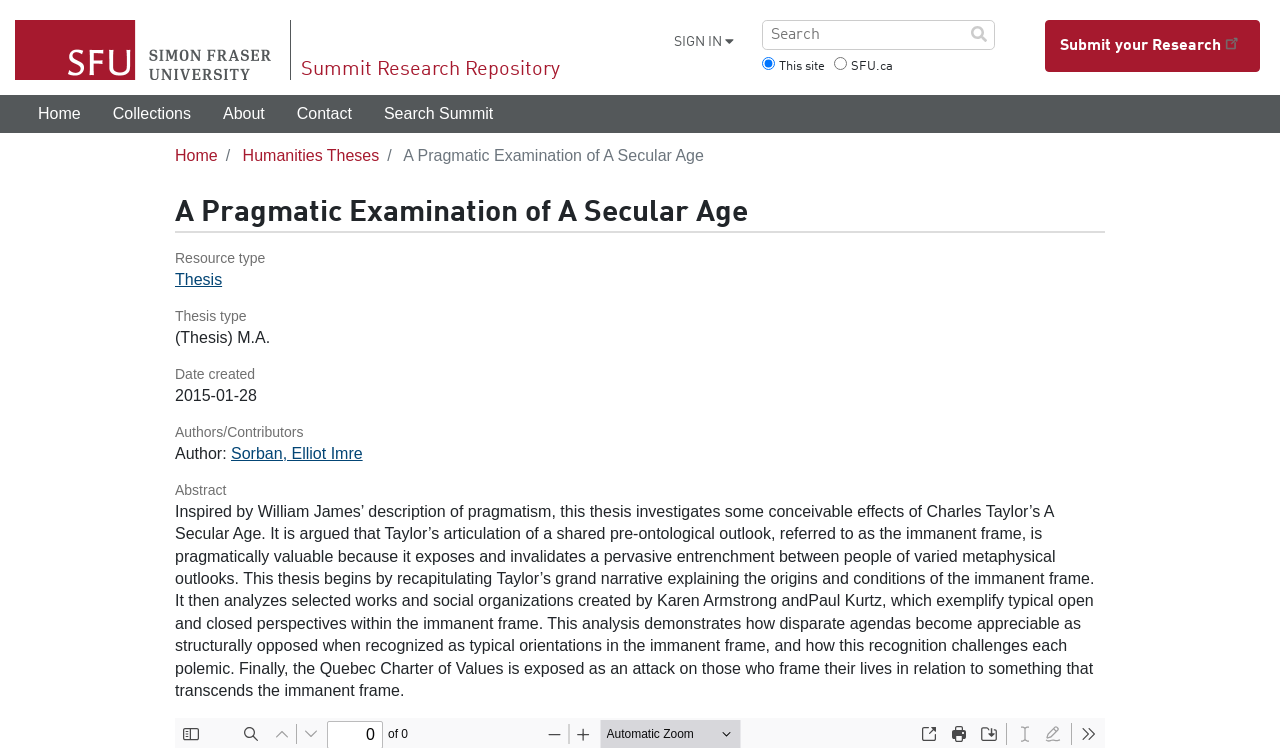Locate the bounding box coordinates of the UI element described by: "Collections". Provide the coordinates as four float numbers between 0 and 1, formatted as [left, top, right, bottom].

[0.076, 0.127, 0.162, 0.178]